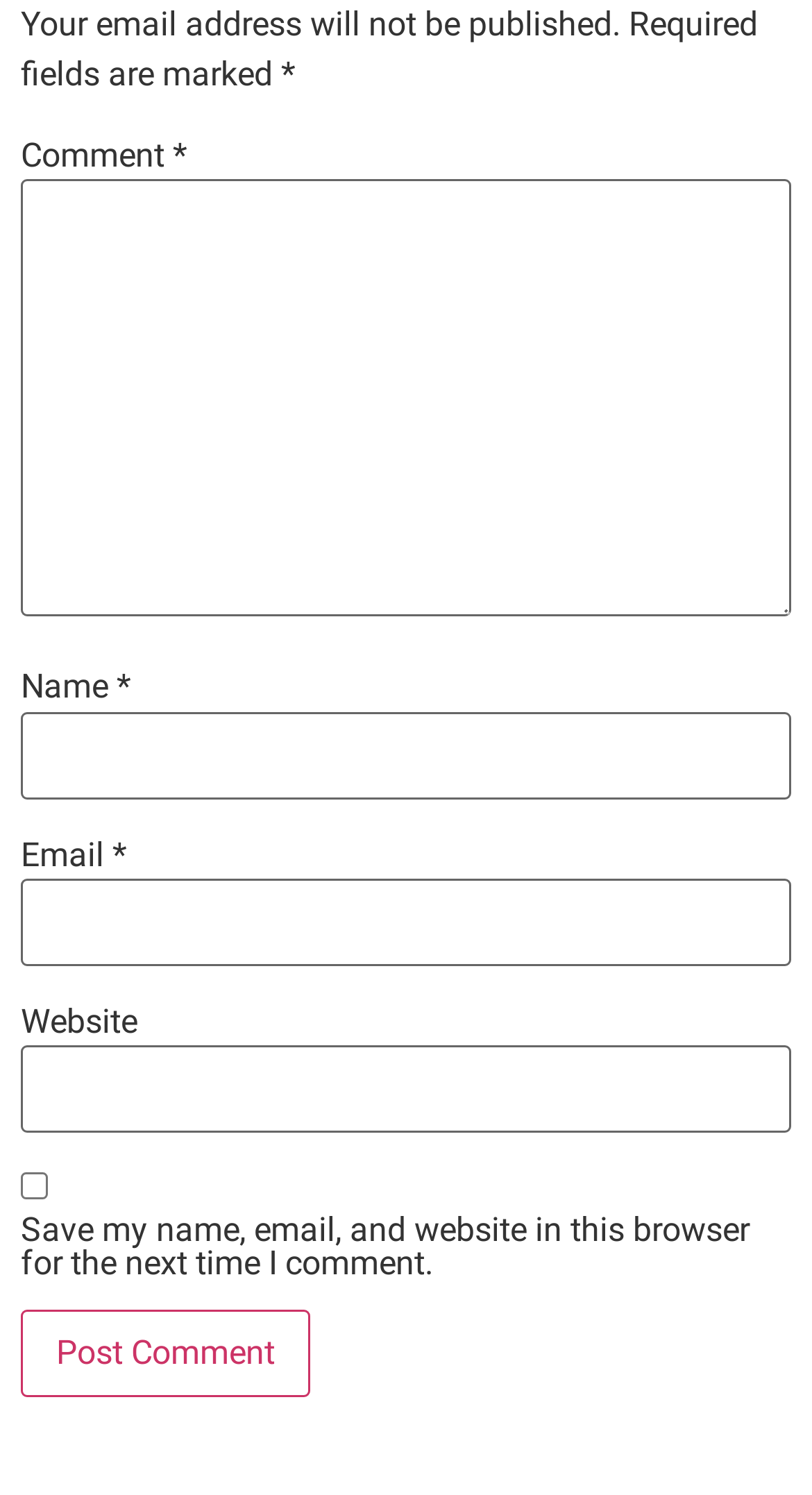Based on the provided description, "parent_node: Website name="url"", find the bounding box of the corresponding UI element in the screenshot.

[0.026, 0.7, 0.974, 0.758]